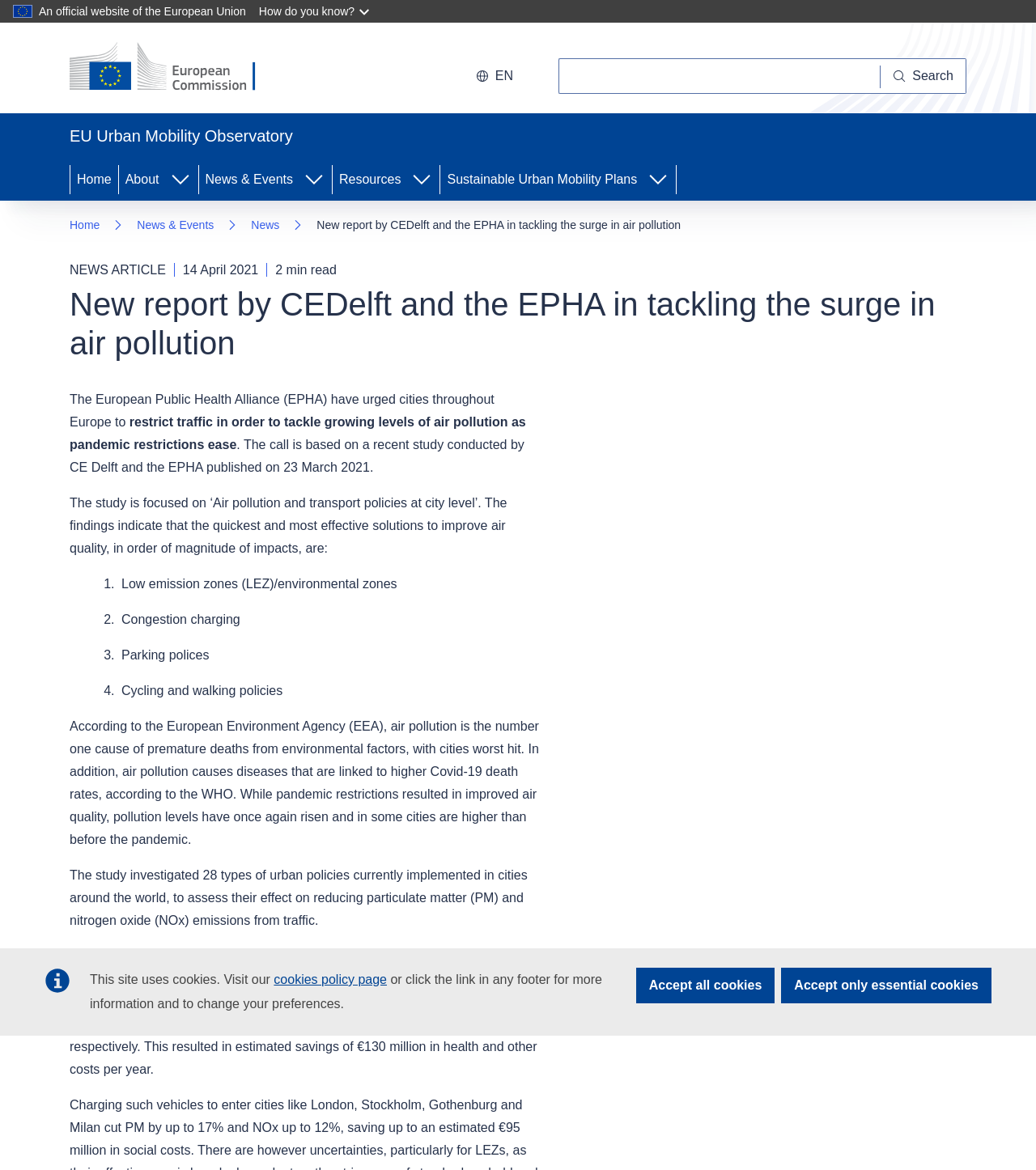Given the description: "Accept all cookies", determine the bounding box coordinates of the UI element. The coordinates should be formatted as four float numbers between 0 and 1, [left, top, right, bottom].

[0.614, 0.827, 0.748, 0.858]